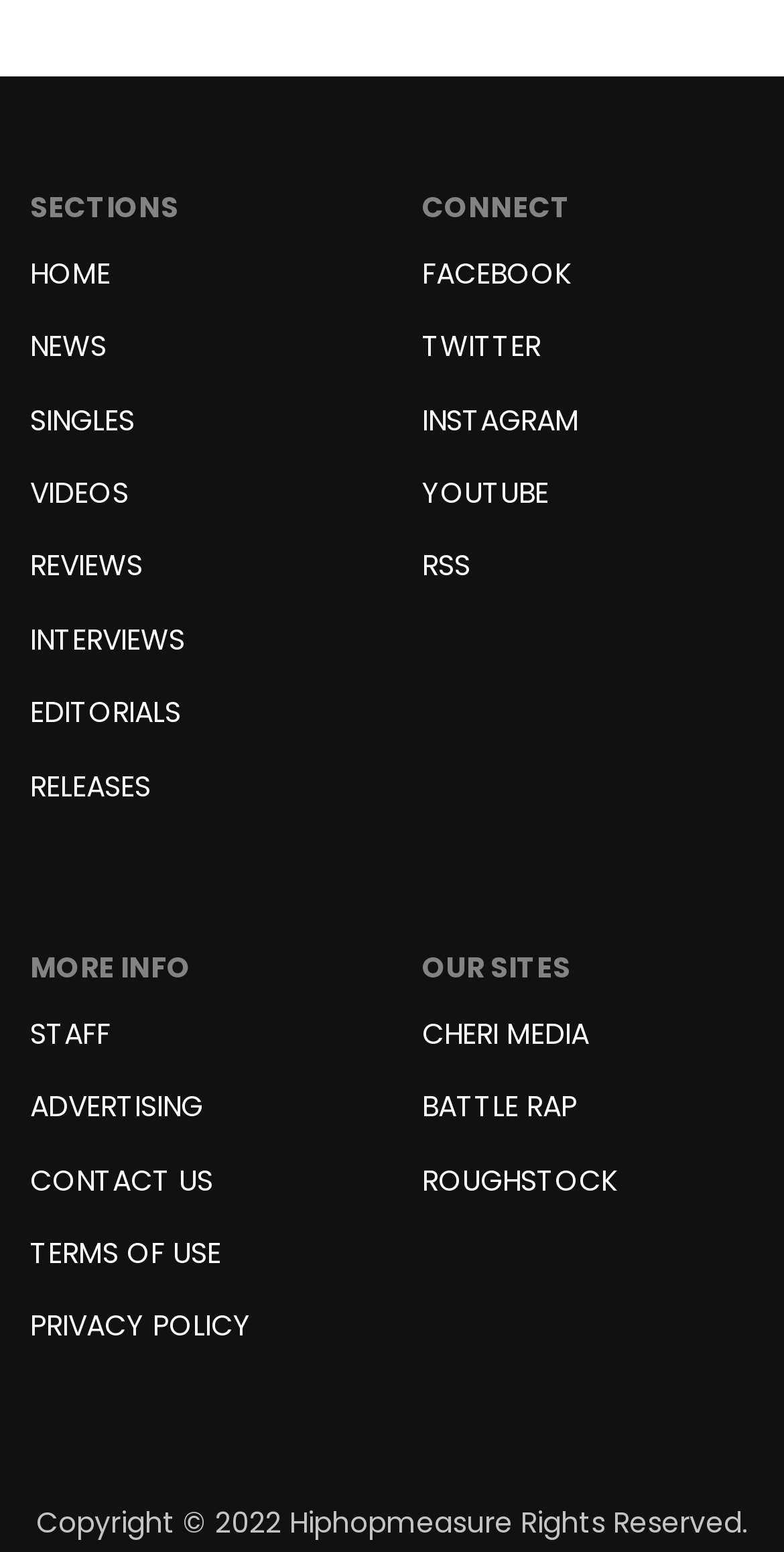Answer the question below in one word or phrase:
How many links are there under 'OUR SITES'?

3